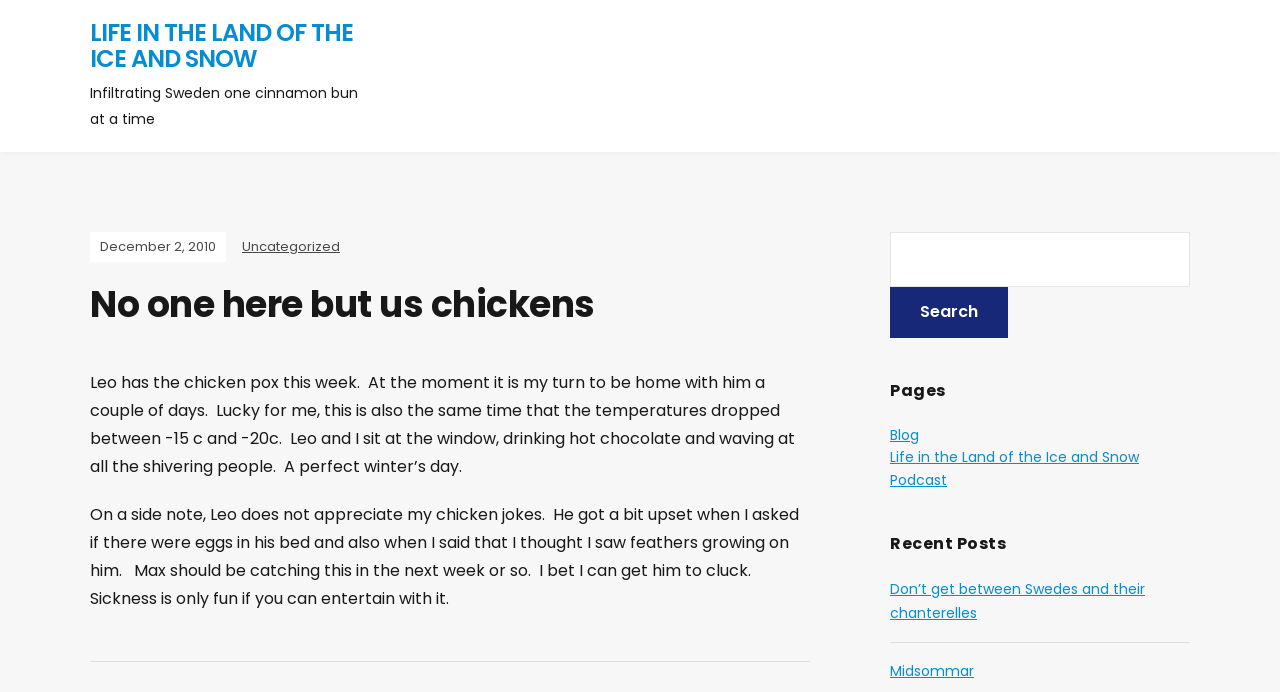Locate the bounding box of the UI element described in the following text: "parent_node: Search for: value="Search"".

[0.695, 0.415, 0.788, 0.489]